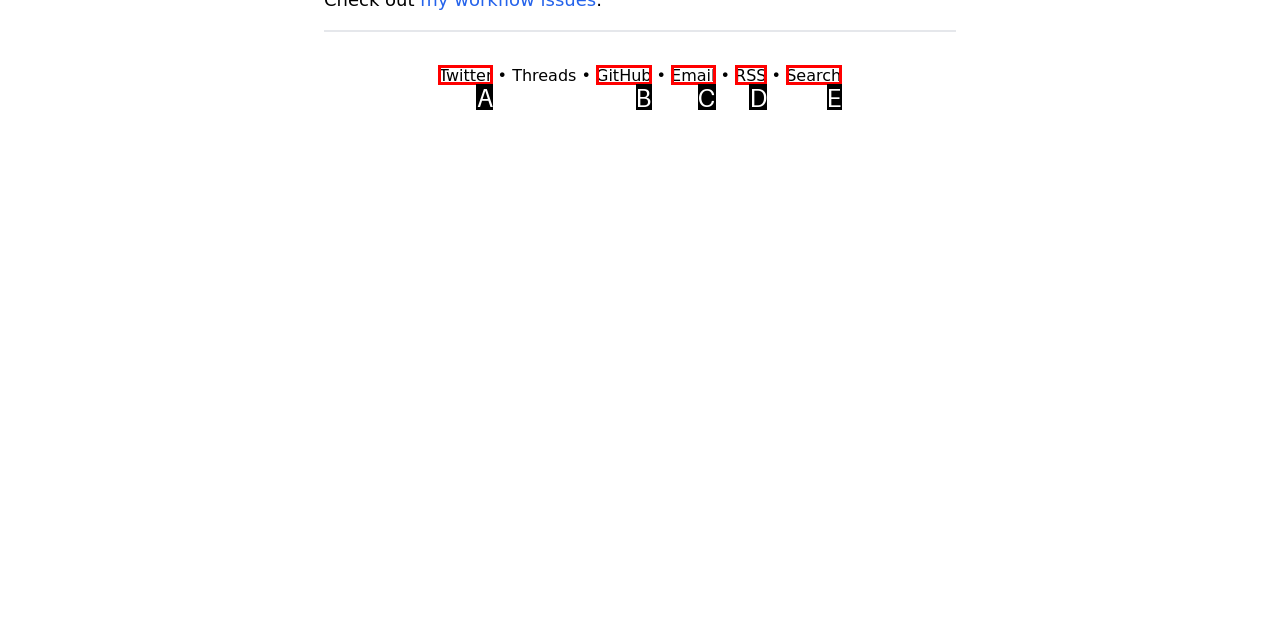Tell me which one HTML element best matches the description: RSS Answer with the option's letter from the given choices directly.

D